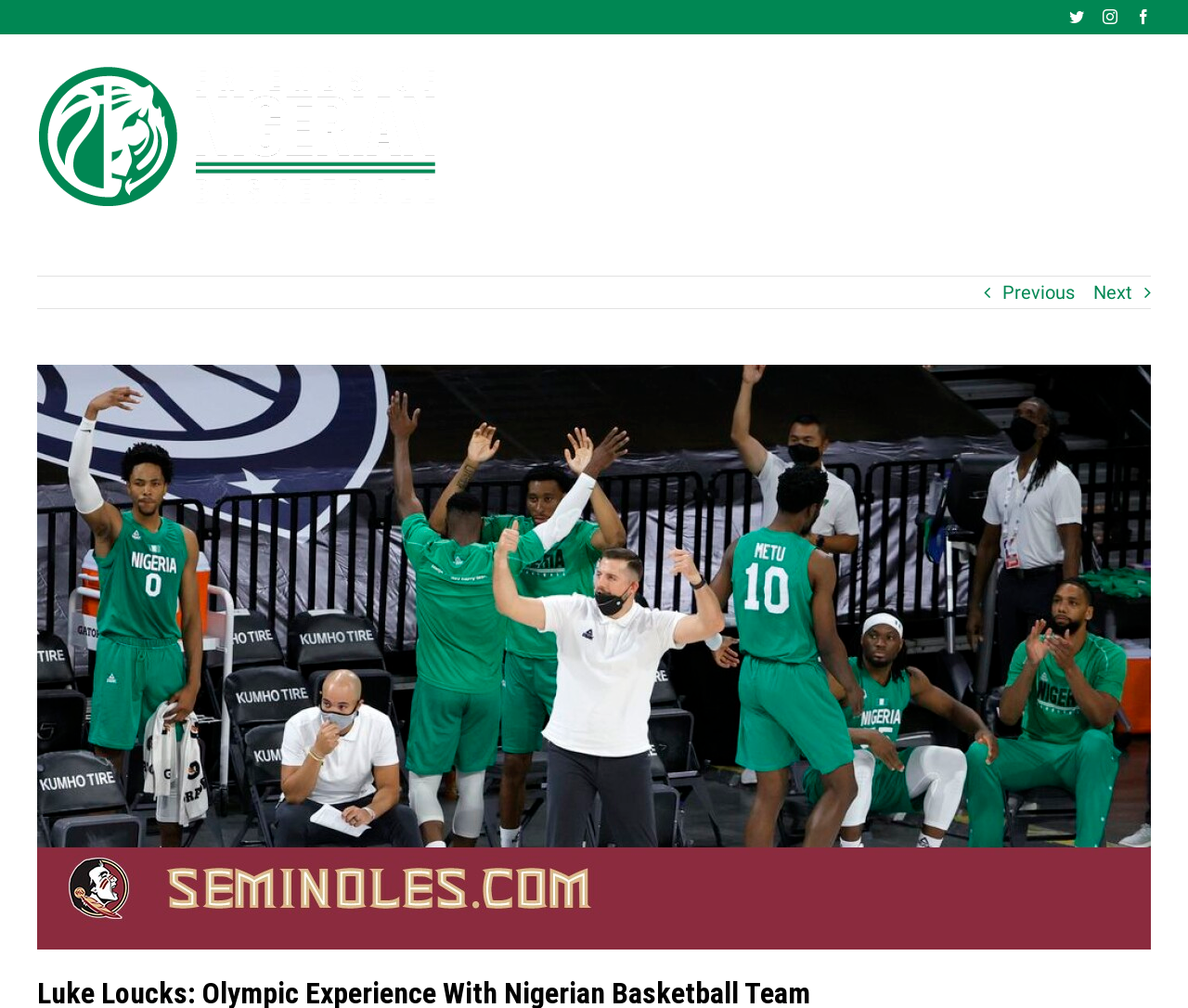Identify the bounding box coordinates of the clickable region necessary to fulfill the following instruction: "Click on Next". The bounding box coordinates should be four float numbers between 0 and 1, i.e., [left, top, right, bottom].

[0.92, 0.274, 0.953, 0.306]